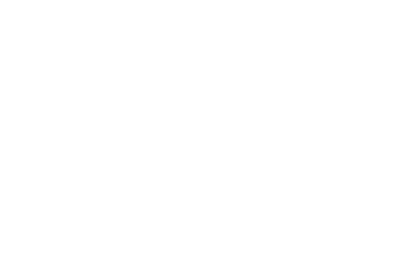Answer the question below in one word or phrase:
What is the target audience for the activities?

People eager for entertainment